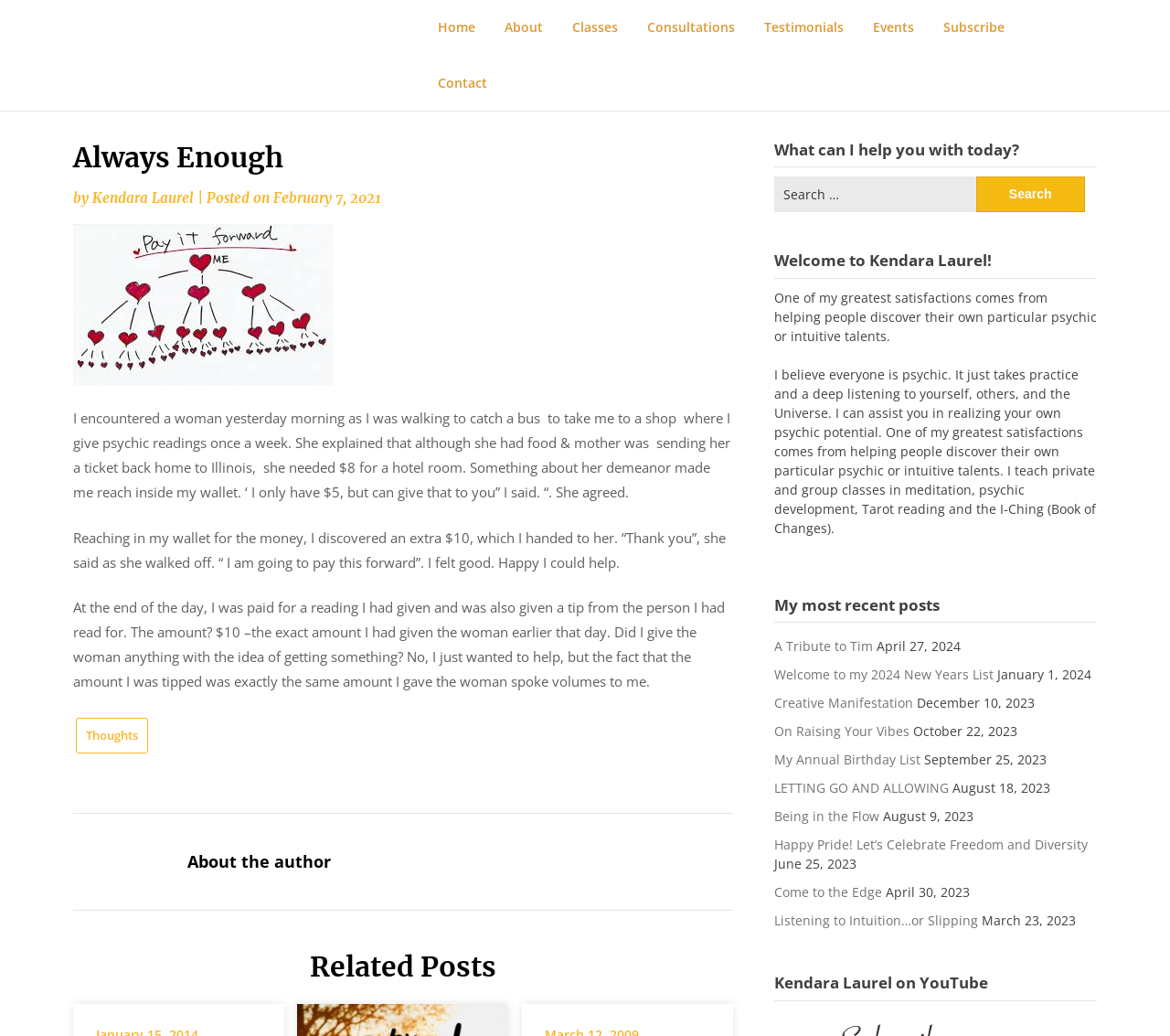How many links are there in the main navigation menu?
Answer the question with a single word or phrase, referring to the image.

7